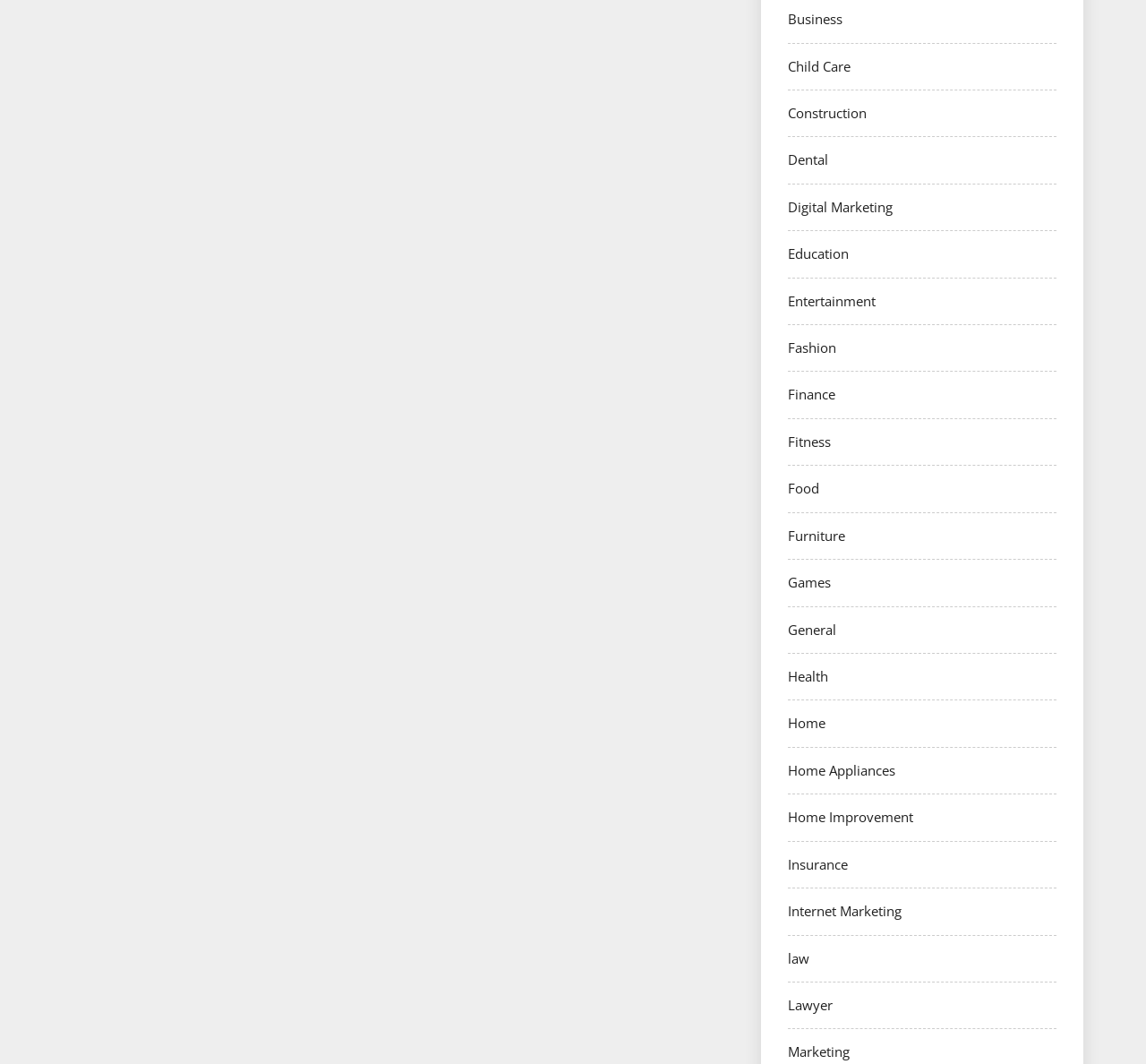Locate the bounding box coordinates of the area where you should click to accomplish the instruction: "Browse Home Improvement".

[0.688, 0.759, 0.797, 0.776]